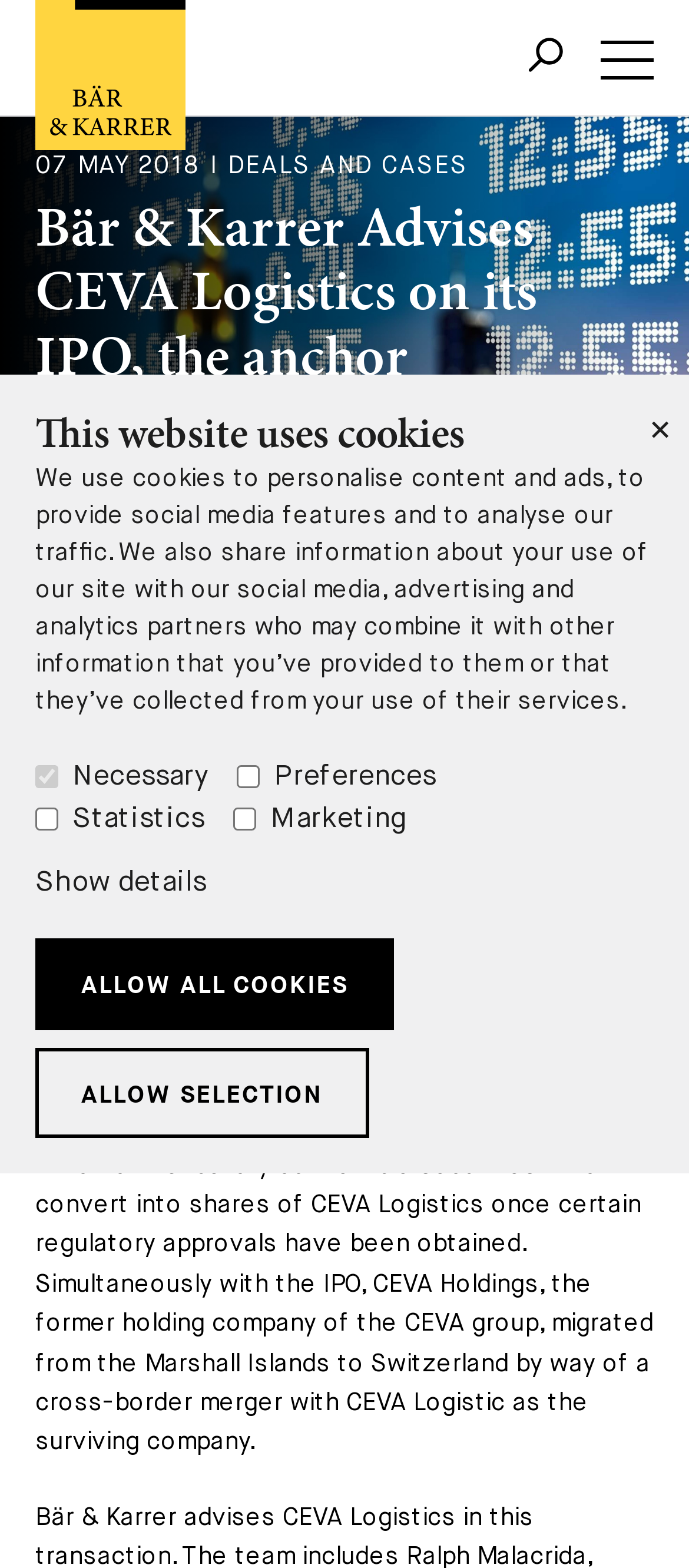Please respond in a single word or phrase: 
What is the date mentioned on the webpage?

07 MAY 2018